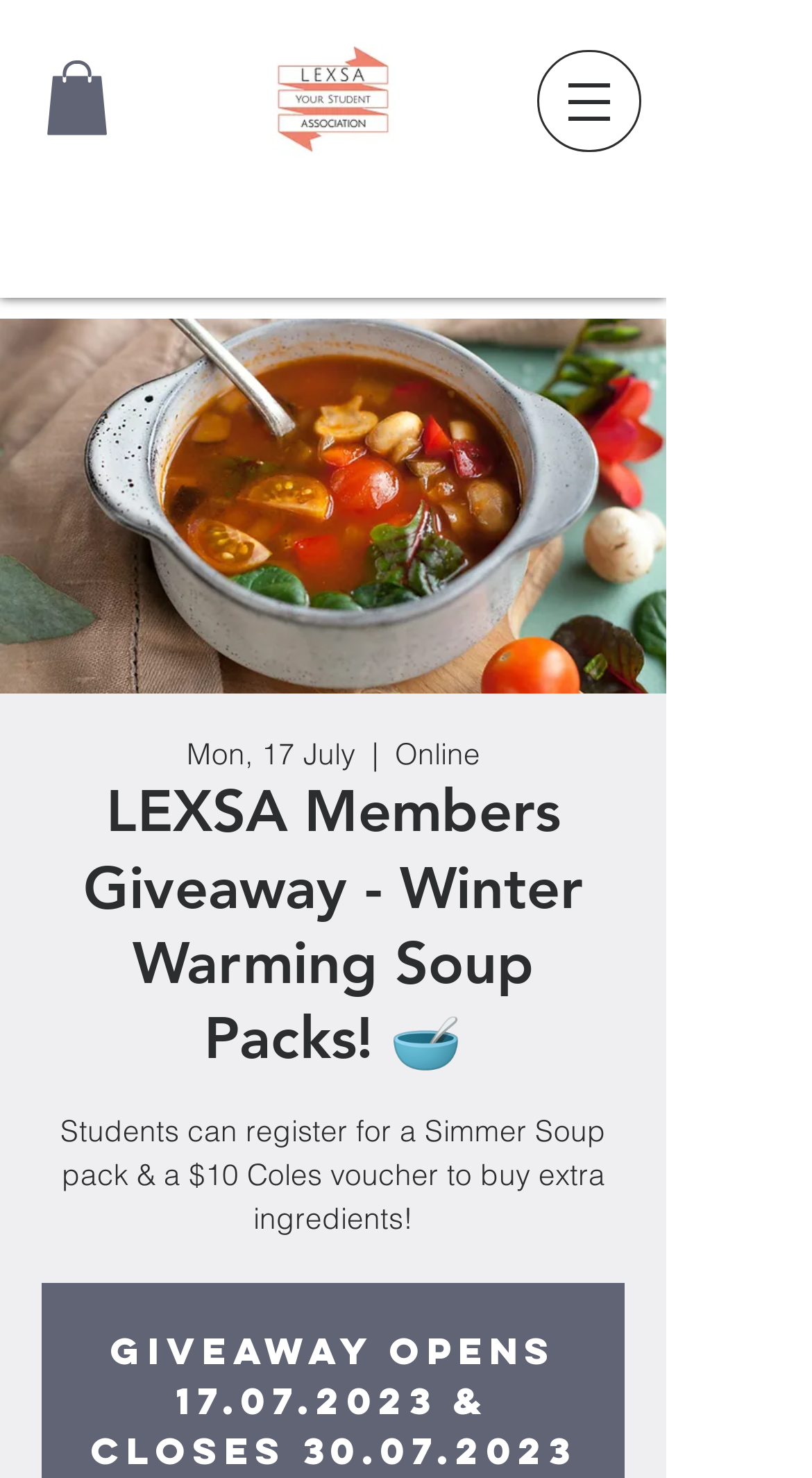Extract the main heading text from the webpage.

LEXSA Members Giveaway - Winter Warming Soup Packs! 🥣